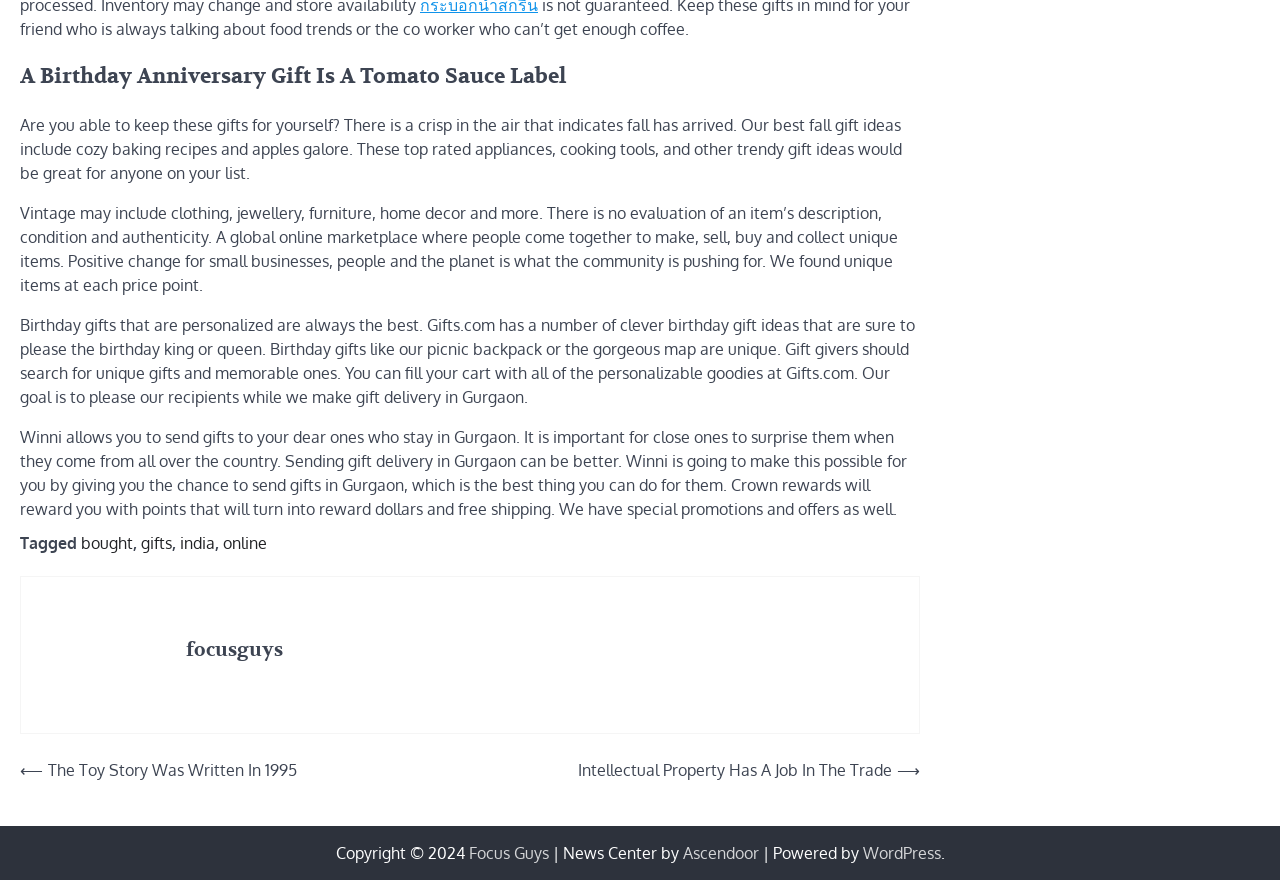Provide a short, one-word or phrase answer to the question below:
What type of items can be found on the platform?

Vintage items